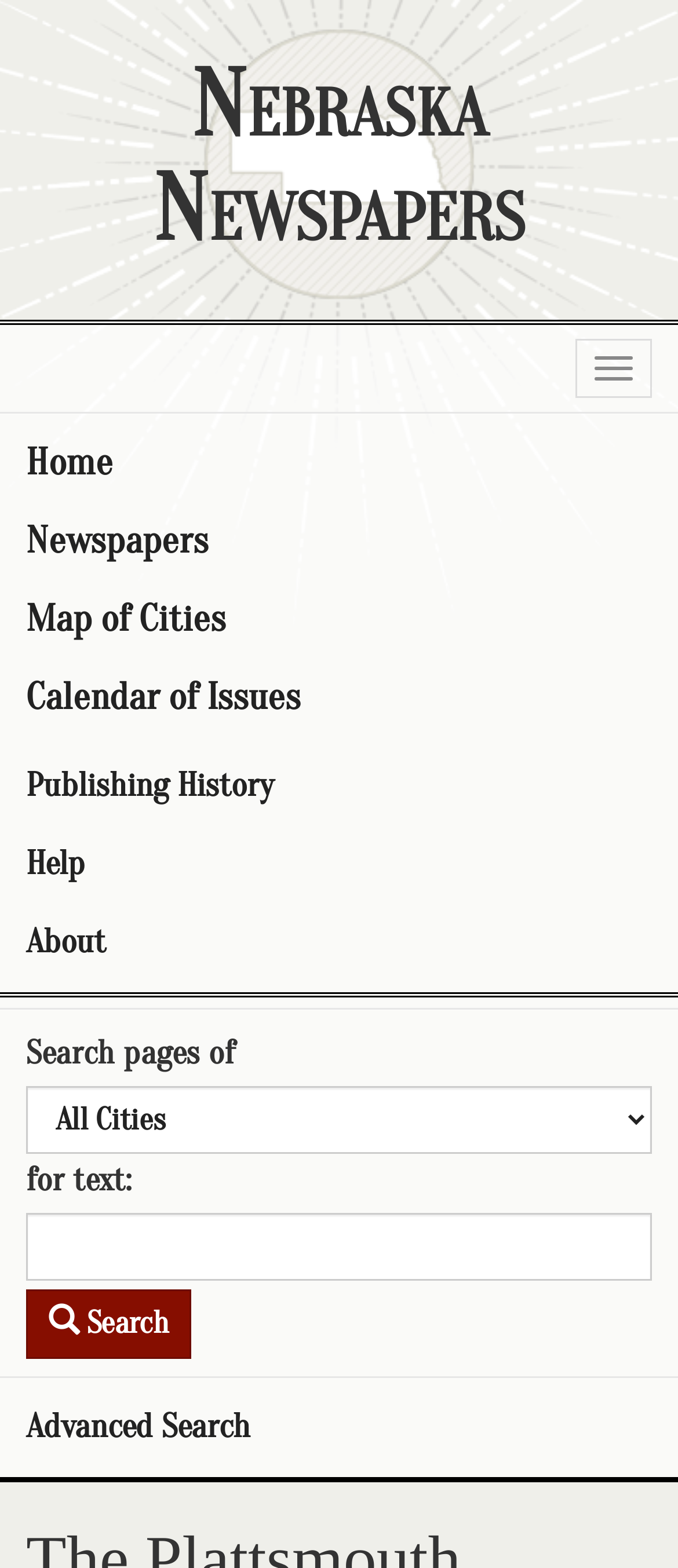Give a detailed account of the webpage, highlighting key information.

The webpage is dedicated to Nebraska Newspapers, featuring a prominent heading at the top with the title "Nebraska Newspapers". Below the heading, there is a navigation menu with a toggle button on the right side. The menu consists of 8 links, including "Home", "Newspapers", "Map of Cities", "Calendar of Issues", "Publishing History", "Help", and "About", arranged vertically from top to bottom.

On the main content area, there is a search function that allows users to search pages of newspapers. The search function consists of a static text "Search pages of", a combobox with the same label, a static text "for text:", a search box to input search terms, and a "Search" button. The combobox is located to the right of the static text "Search pages of", and the search box is below the combobox. The "Search" button is positioned to the right of the search box. Additionally, there is an "Advanced Search" link located below the search function.

Overall, the webpage is organized with a clear navigation menu and a prominent search function, making it easy for users to find and access resources related to Nebraska newspapers.